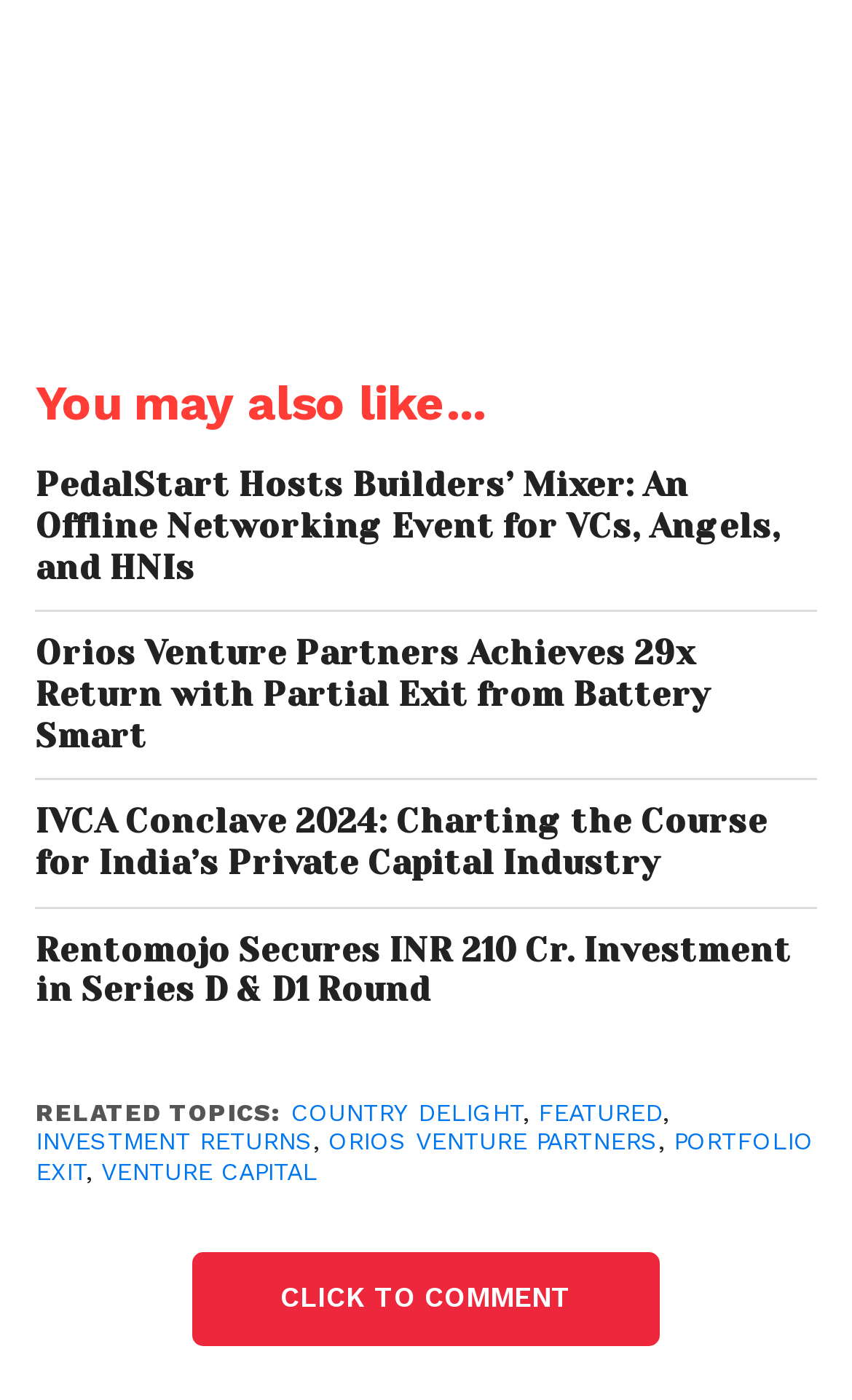Bounding box coordinates are specified in the format (top-left x, top-left y, bottom-right x, bottom-right y). All values are floating point numbers bounded between 0 and 1. Please provide the bounding box coordinate of the region this sentence describes: Featured

[0.631, 0.785, 0.778, 0.805]